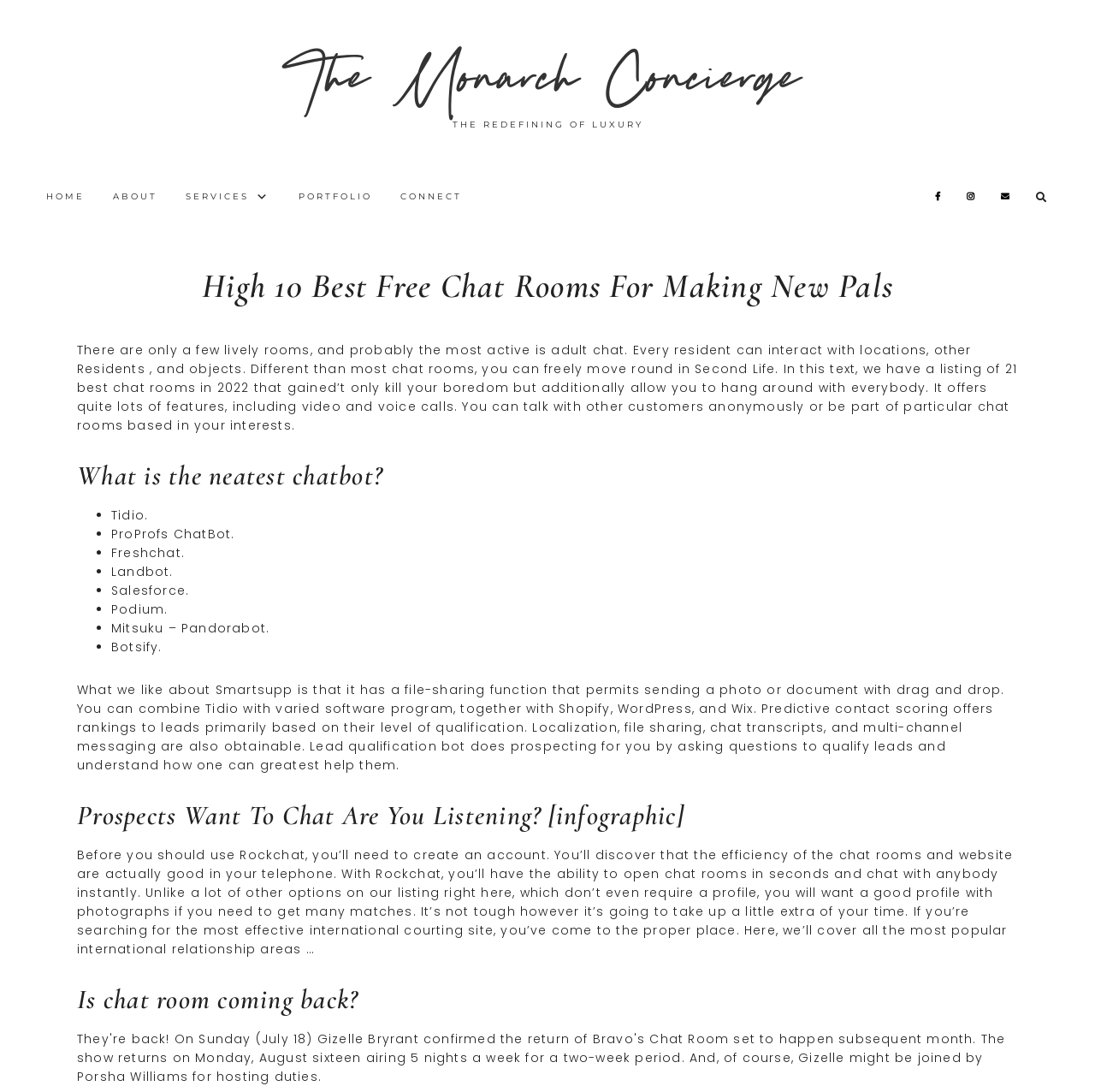Offer an in-depth caption of the entire webpage.

This webpage is about the top 10 best free chat rooms for making new friends. At the top, there is a link to "The Monarch Concierge" and a static text "THE REDEFINING OF LUXURY". Below this, there is a main navigation menu with links to "HOME", "ABOUT", "SERVICES", "PORTFOLIO", "CONNECT", and three social media icons.

The main content of the webpage is divided into several sections. The first section has a heading "High 10 Best Free Chat Rooms For Making New Pals" and a paragraph of text that describes the purpose of the article. Below this, there is a section that lists 21 best chat rooms in 2022, with a brief description of each.

The next section has a heading "What is the neatest chatbot?" and lists several chatbots, including Tidio, ProProfs ChatBot, Freshchat, Landbot, Salesforce, Podium, Mitsuku, and Botsify. Each chatbot is listed with a bullet point and a brief description.

Following this, there is a section that describes the features of Smartsupp, a chatbot that allows file sharing and has predictive contact scoring. Below this, there is an infographic titled "Prospects Want To Chat Are You Listening?".

The next section describes Rockchat, a chat room platform that requires users to create an account and have a good profile with photos to get many matches. Finally, there is a section that asks "Is chat room coming back?" and discusses the revival of chat rooms.